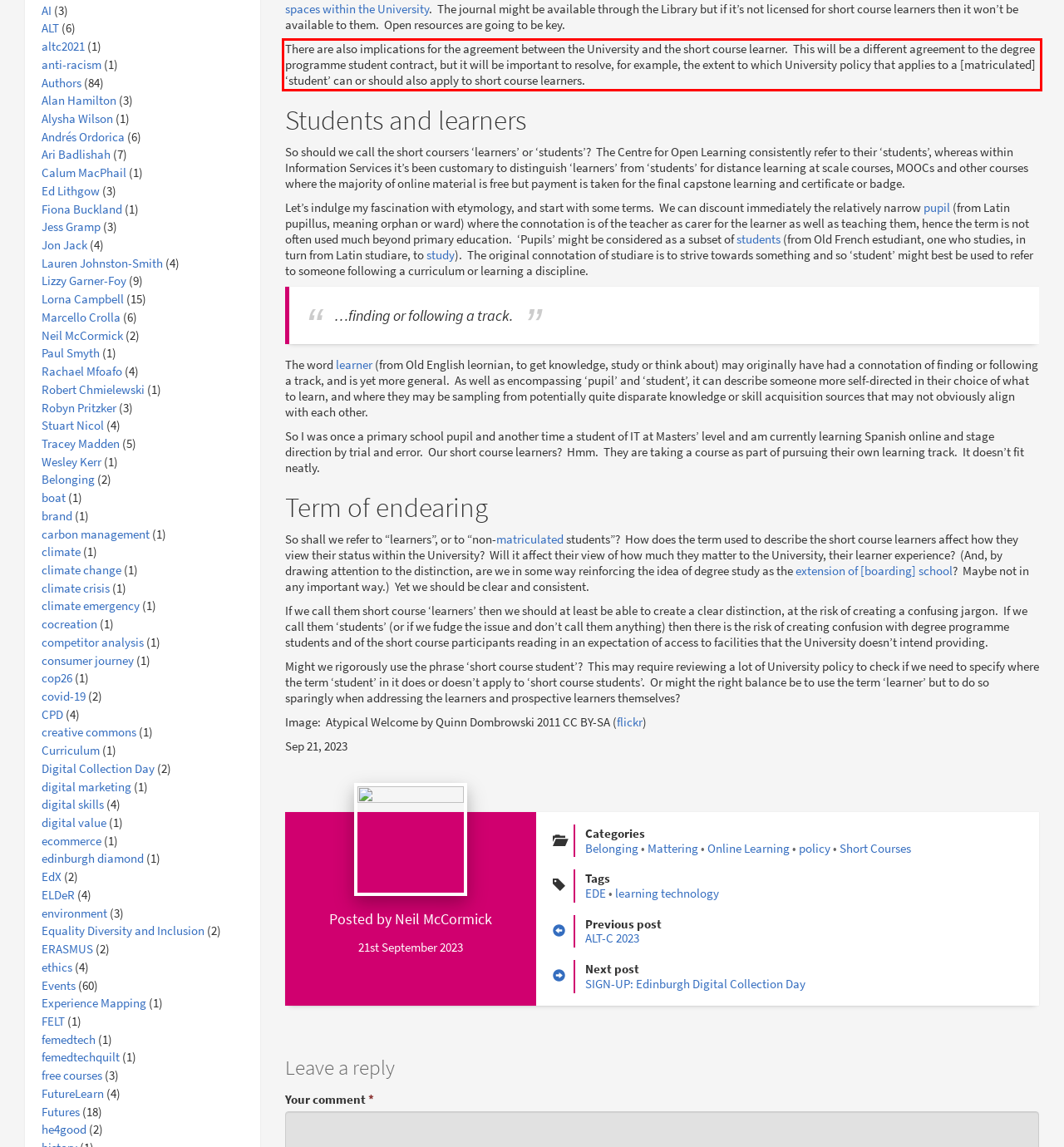You have a screenshot of a webpage where a UI element is enclosed in a red rectangle. Perform OCR to capture the text inside this red rectangle.

There are also implications for the agreement between the University and the short course learner. This will be a different agreement to the degree programme student contract, but it will be important to resolve, for example, the extent to which University policy that applies to a [matriculated] ‘student’ can or should also apply to short course learners.